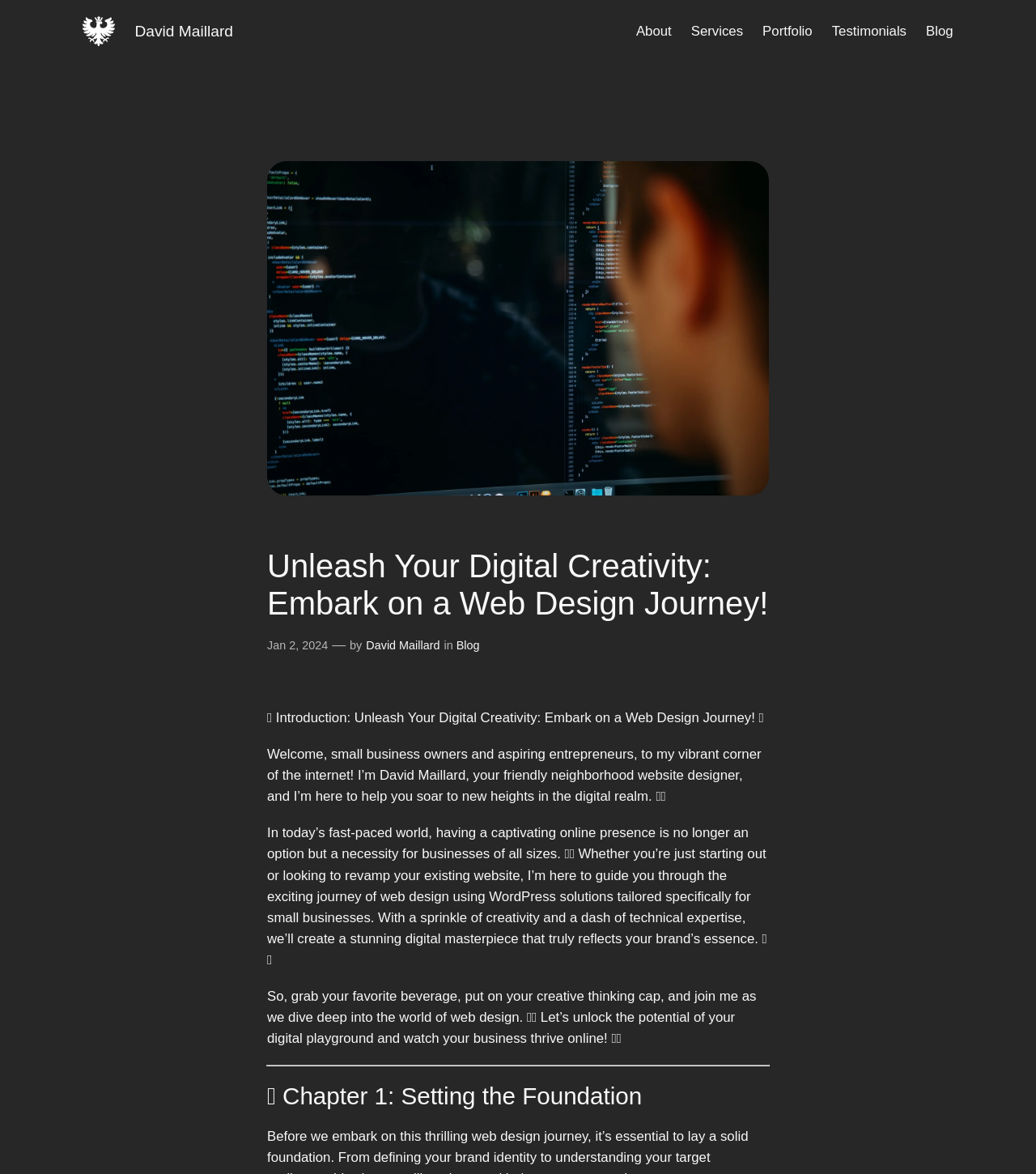Offer a detailed account of what is visible on the webpage.

This webpage is about web design and creativity, with a focus on small business owners and entrepreneurs. At the top left, there is a link to "David Maillard" accompanied by a small image, which is likely a profile picture or logo. Below this, there is a navigation menu with links to "About", "Services", "Portfolio", "Testimonials", and "Blog".

On the right side of the page, there is a large figure or image that takes up a significant amount of space. Above this image, there is a heading that reads "Unleash Your Digital Creativity: Embark on a Web Design Journey!" with a timestamp "Jan 2, 2024" and the author's name "David Maillard" mentioned below.

The main content of the page is divided into sections, with a brief introduction that welcomes readers to the author's "vibrant corner of the internet". The text explains the importance of having a captivating online presence for businesses and introduces the author as a website designer who can help with web design using WordPress solutions.

The text continues to explain the process of creating a digital masterpiece that reflects a brand's essence, with a call-to-action to join the author on a journey of web design. The page is divided into chapters, with the first chapter titled "Setting the Foundation" and marked by a horizontal separator. Overall, the page has a creative and inspiring tone, with the use of emojis and enthusiastic language to engage readers.